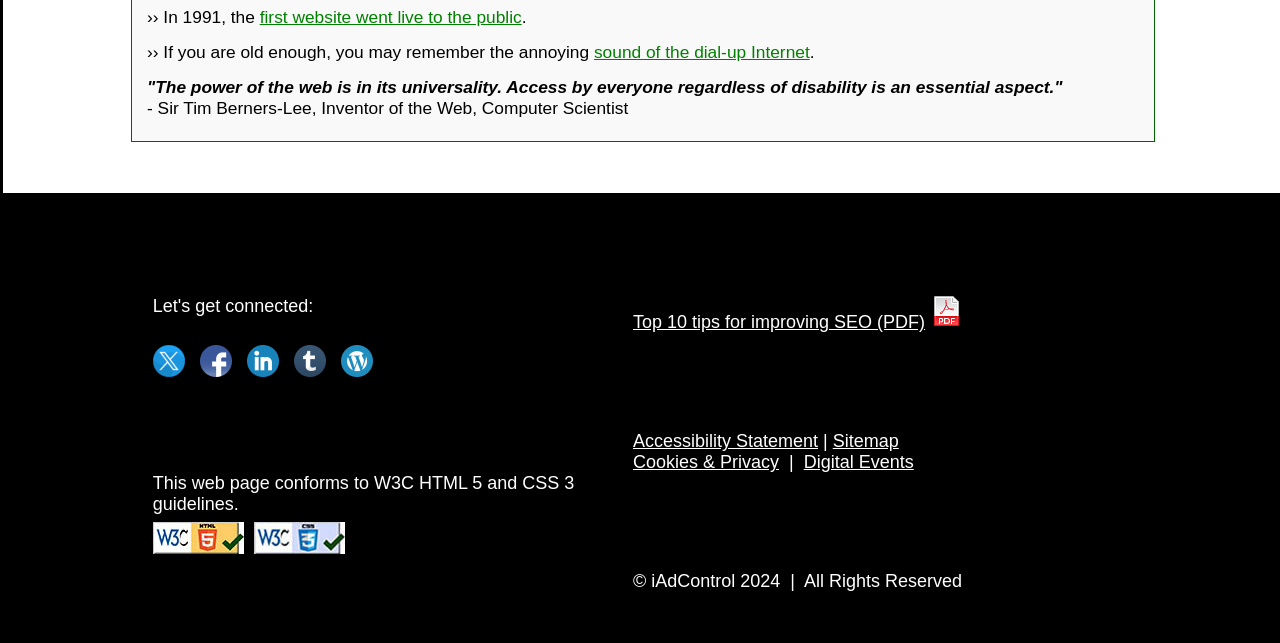Given the description "Digital Events", determine the bounding box of the corresponding UI element.

[0.628, 0.704, 0.714, 0.735]